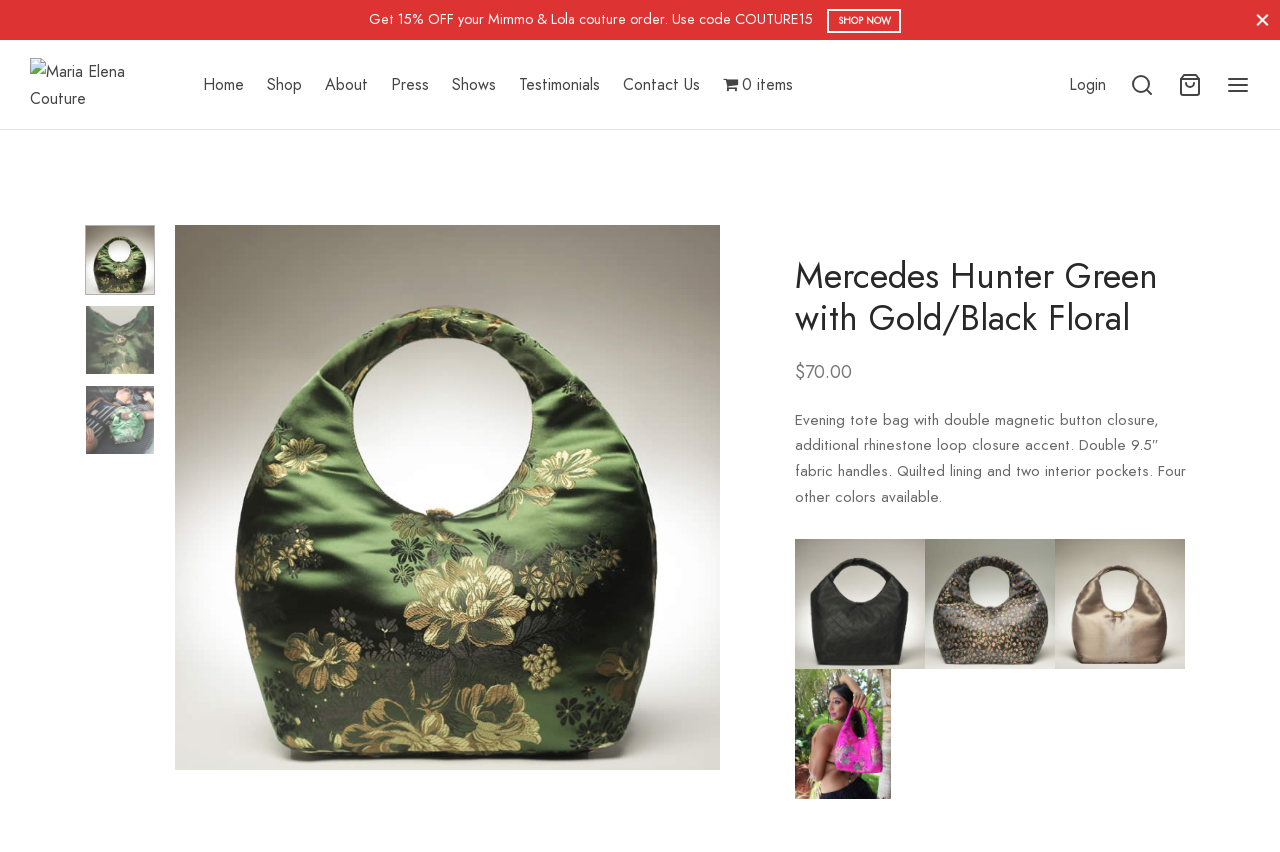How many items are in the cart?
Give a detailed explanation using the information visible in the image.

The number of items in the cart can be found in the top-right corner of the webpage, where it says 'Cart 0 items'.